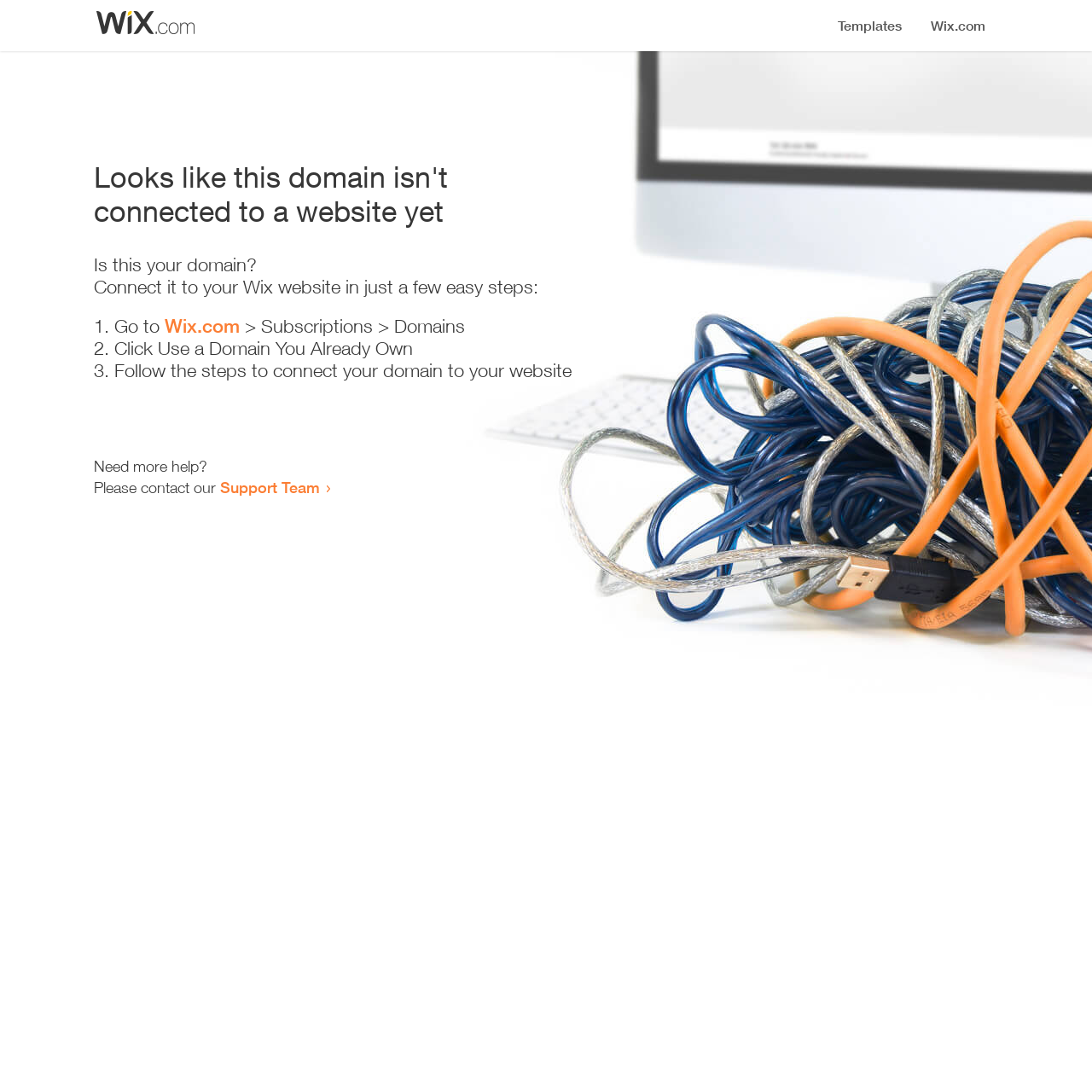What is the first step to connect the domain to a website?
Refer to the image and give a detailed response to the question.

The webpage provides a list of instructions to connect the domain to a website, and the first step is to 'Go to Wix.com', which is a link provided on the webpage.